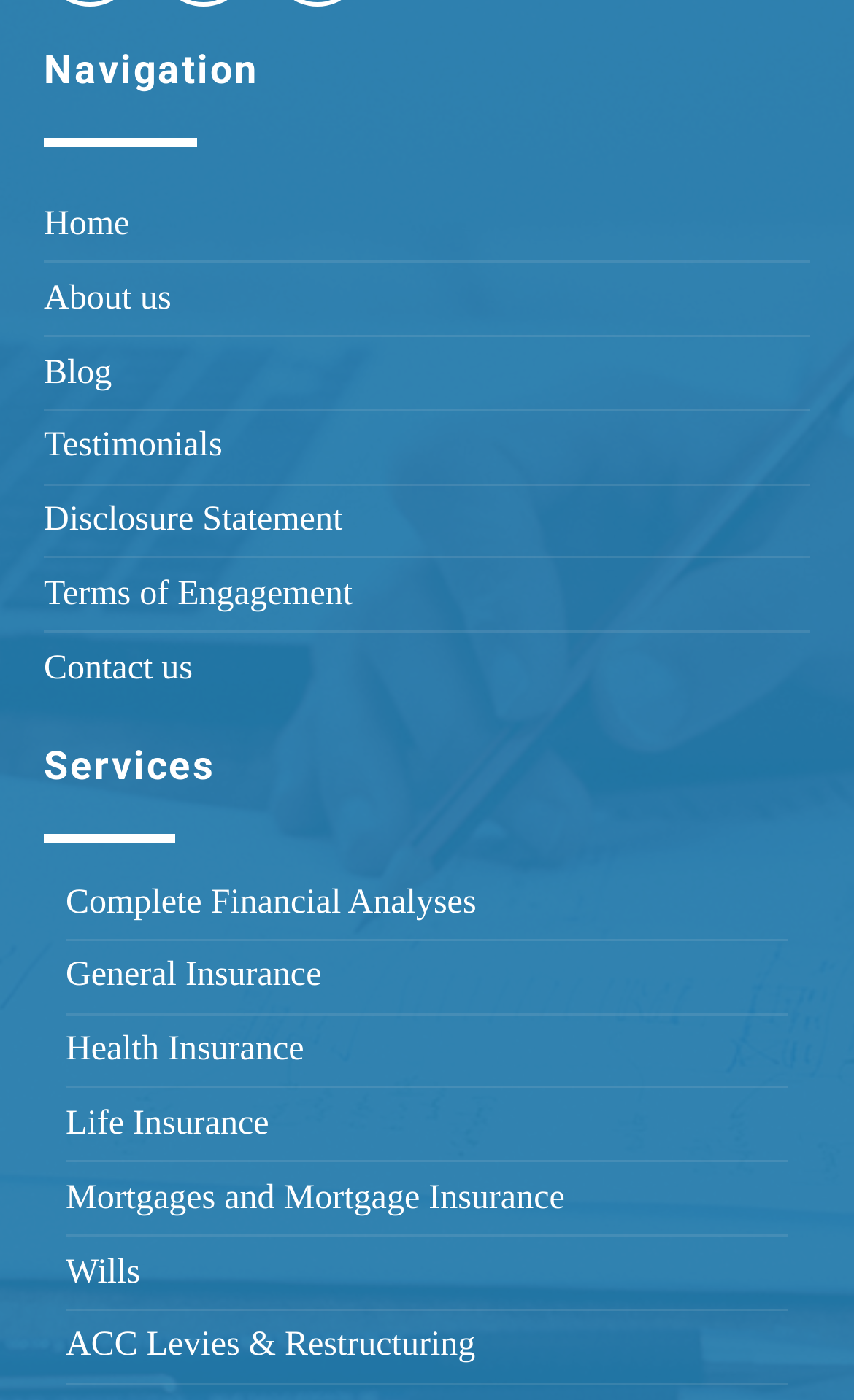Pinpoint the bounding box coordinates of the clickable element to carry out the following instruction: "learn about complete financial analyses."

[0.077, 0.623, 0.923, 0.668]